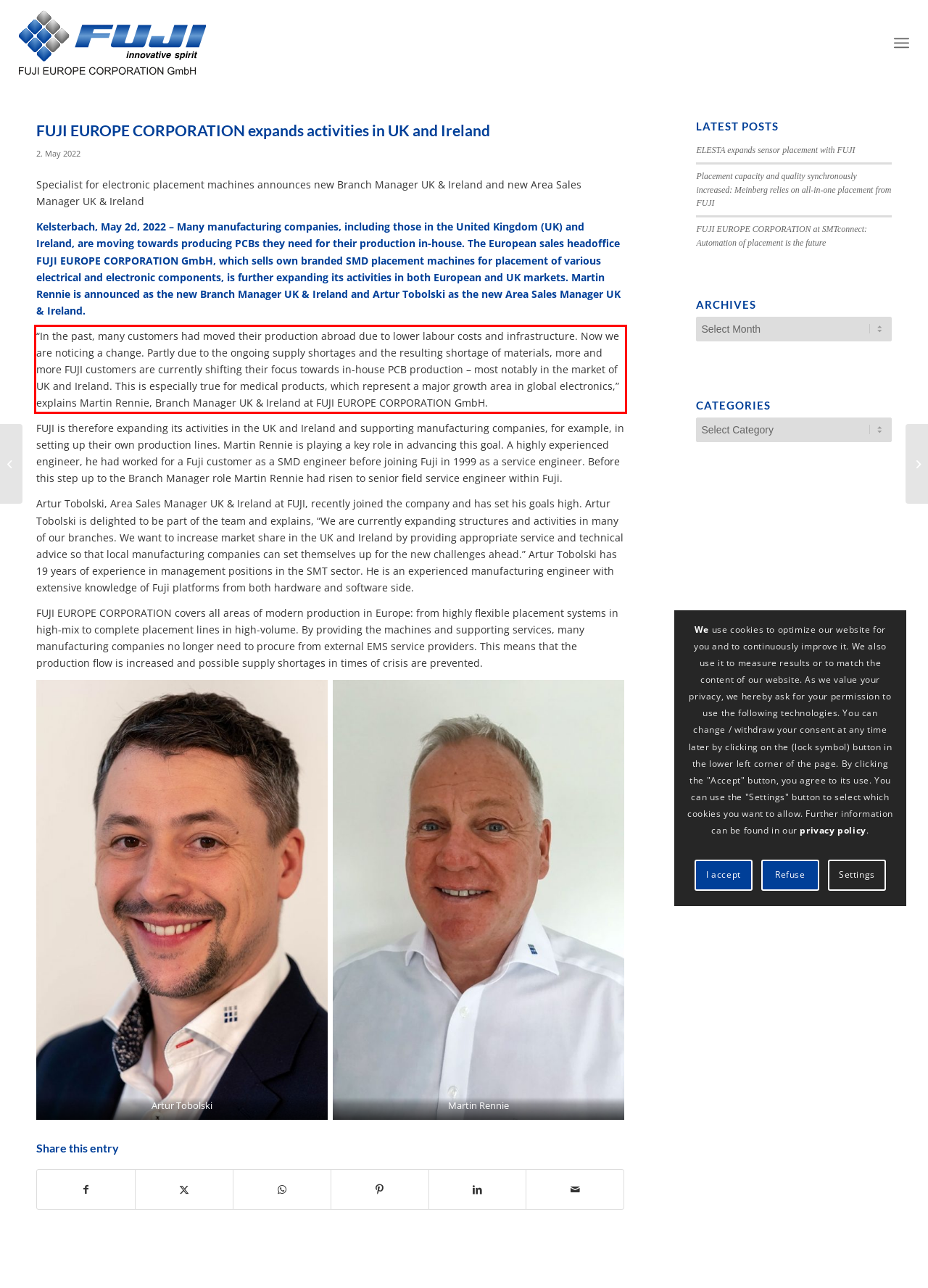Please identify and extract the text content from the UI element encased in a red bounding box on the provided webpage screenshot.

“In the past, many customers had moved their production abroad due to lower labour costs and infrastructure. Now we are noticing a change. Partly due to the ongoing supply shortages and the resulting shortage of materials, more and more FUJI customers are currently shifting their focus towards in-house PCB production – most notably in the market of UK and Ireland. This is especially true for medical products, which represent a major growth area in global electronics,” explains Martin Rennie, Branch Manager UK & Ireland at FUJI EUROPE CORPORATION GmbH.